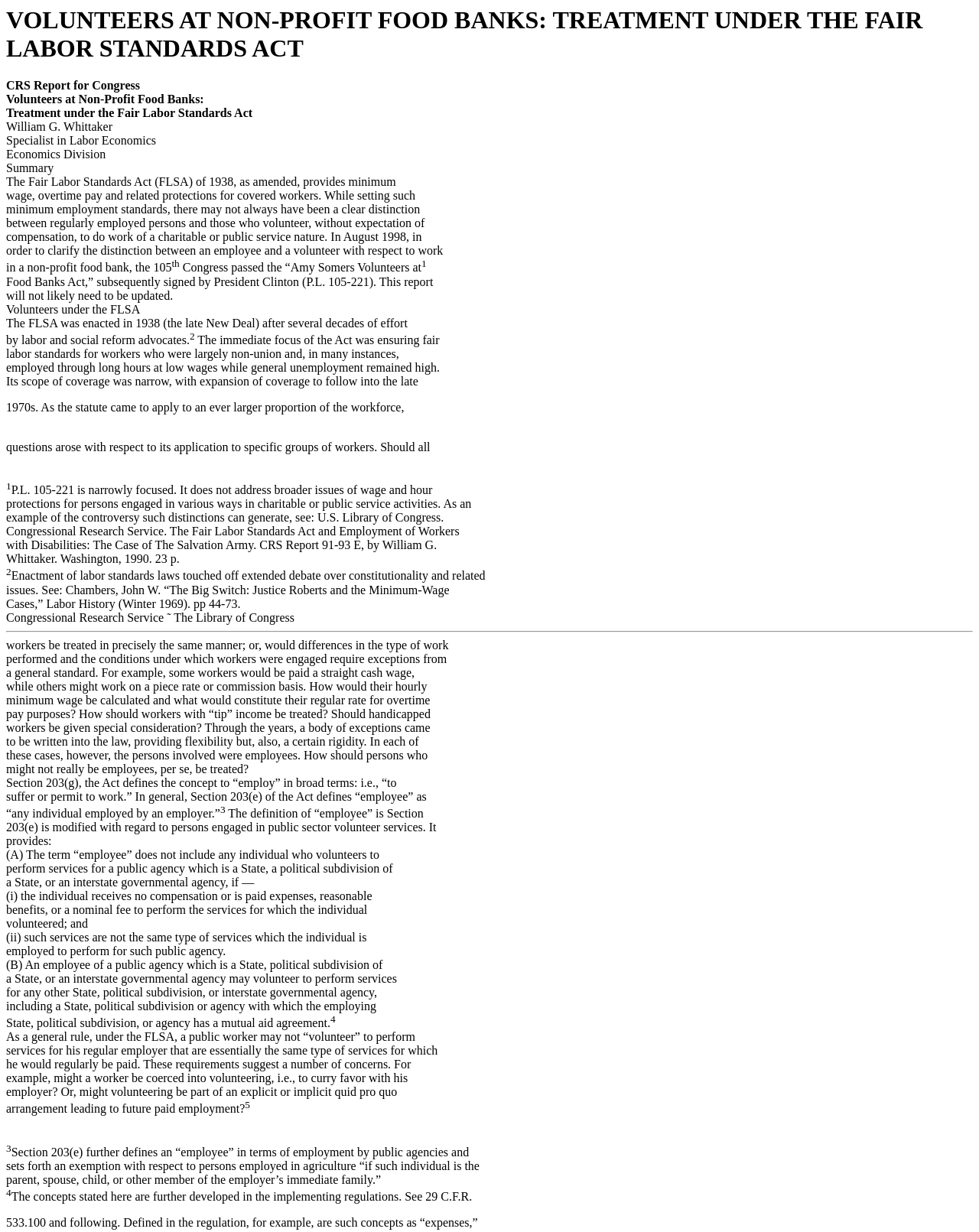What is the name of the act signed by President Clinton?
Using the visual information from the image, give a one-word or short-phrase answer.

Amy Somers Volunteers at Food Banks Act